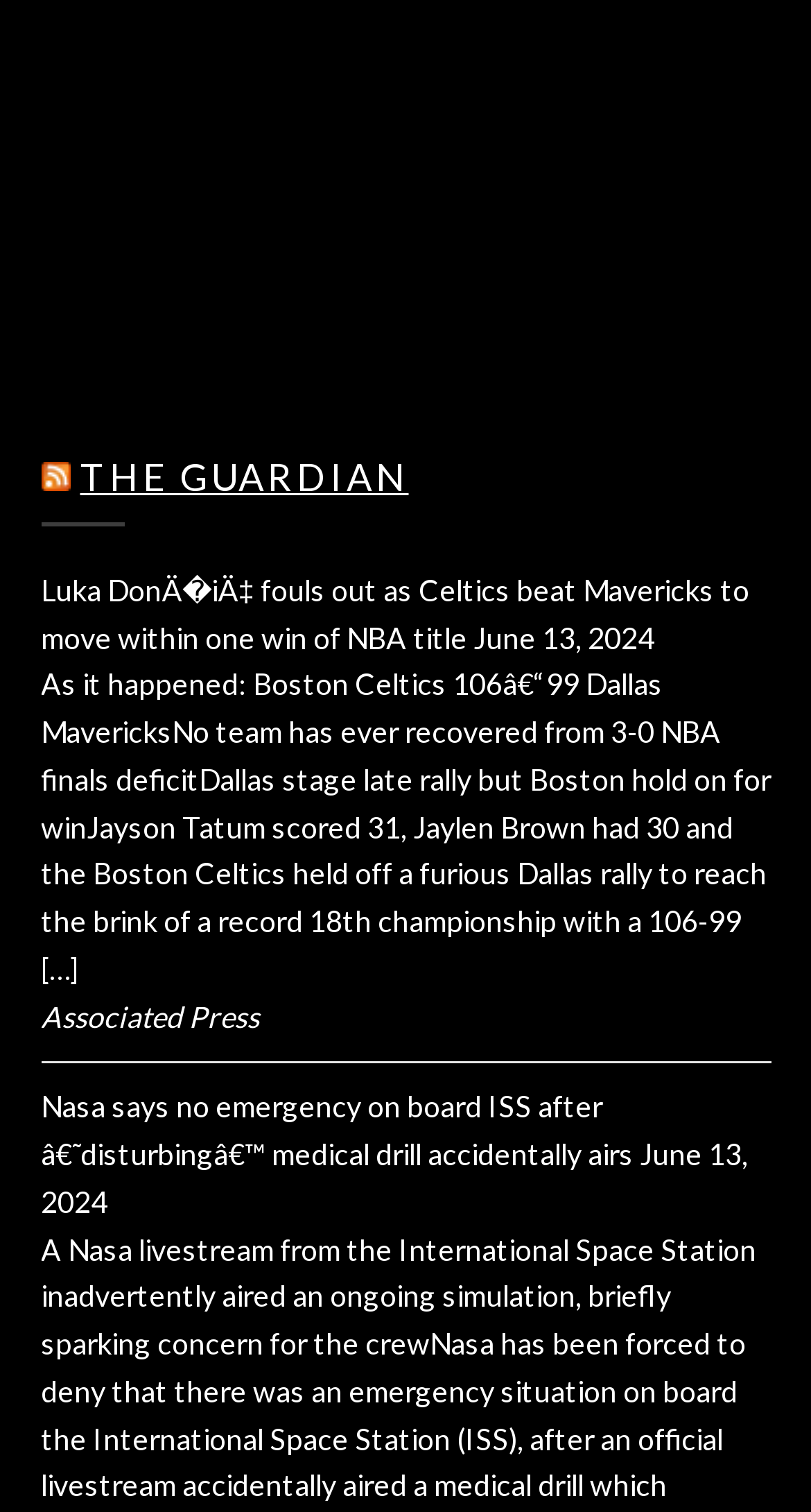What is the topic of the second article?
Refer to the image and answer the question using a single word or phrase.

Nasa and ISS